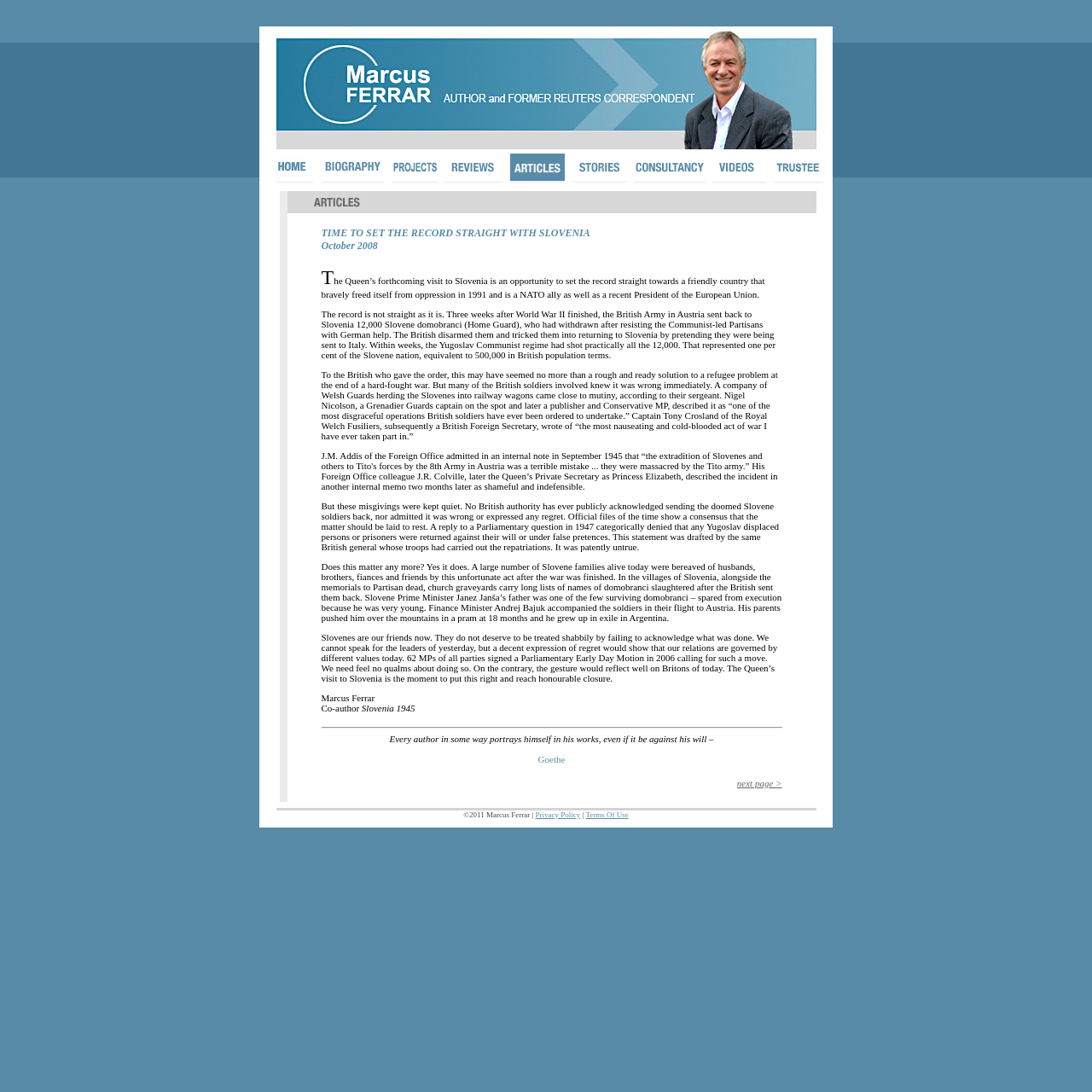Given the following UI element description: "alt="home"", find the bounding box coordinates in the webpage screenshot.

[0.238, 0.158, 0.287, 0.171]